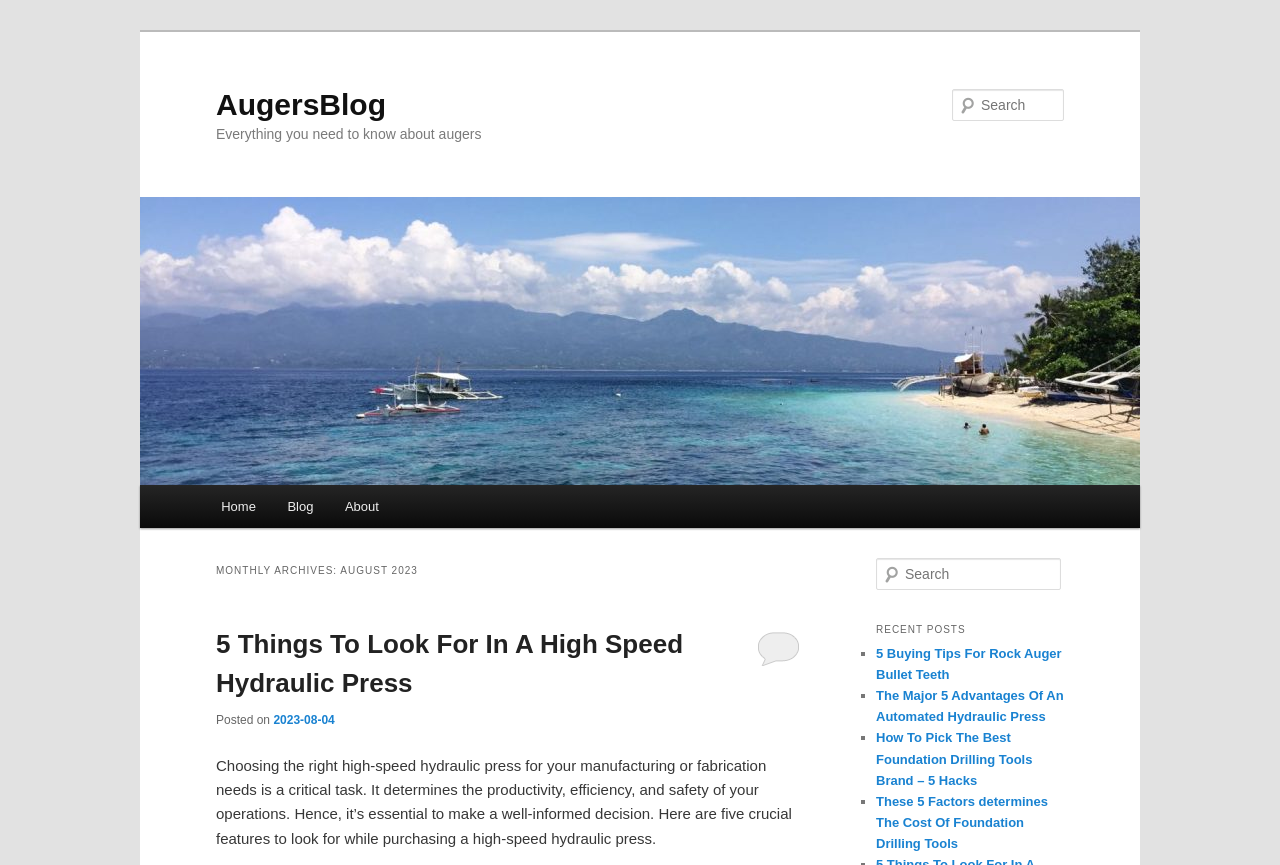Identify the bounding box coordinates of the element that should be clicked to fulfill this task: "Search for something in the secondary search bar". The coordinates should be provided as four float numbers between 0 and 1, i.e., [left, top, right, bottom].

[0.684, 0.646, 0.829, 0.683]